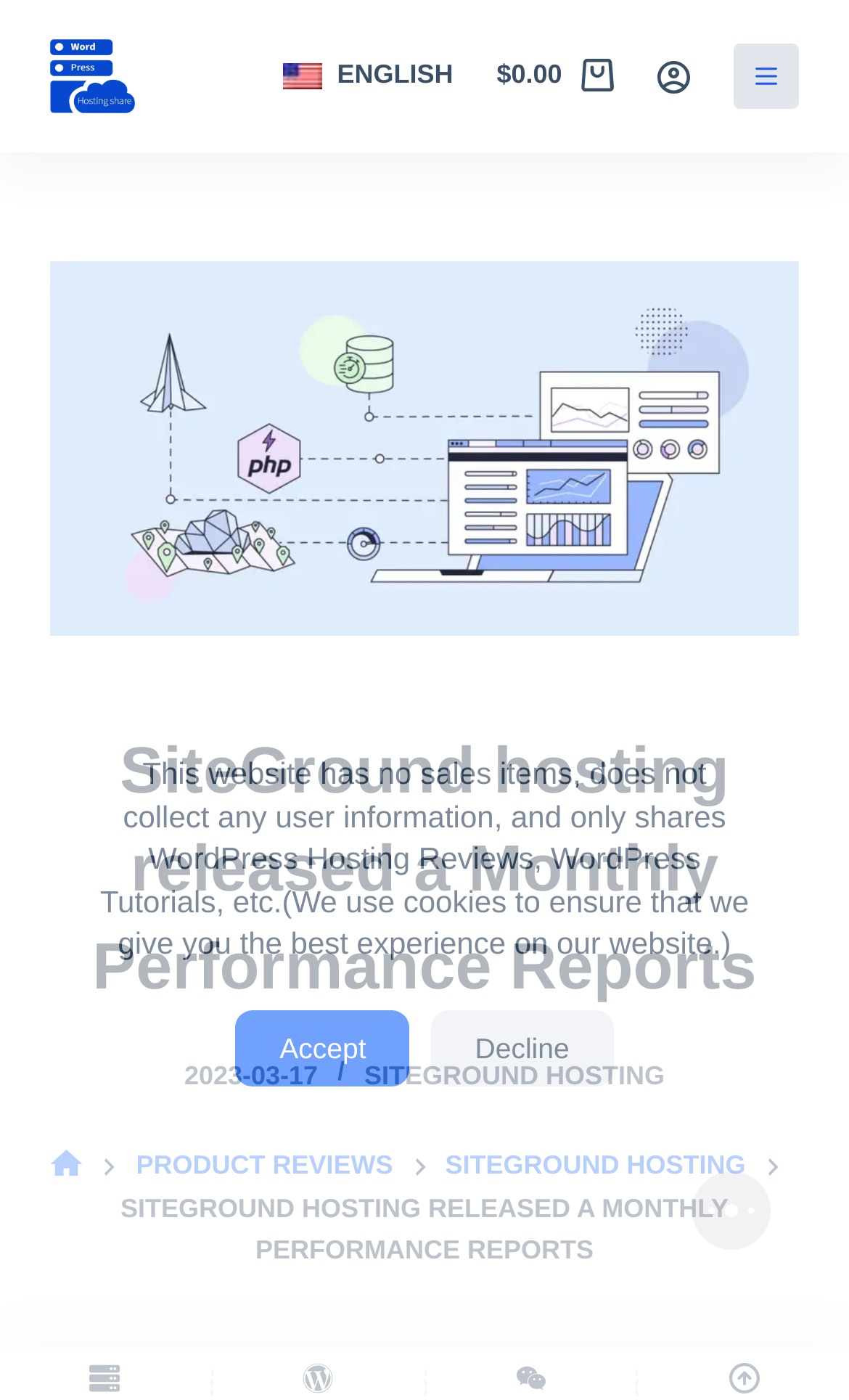Please determine the bounding box coordinates for the element that should be clicked to follow these instructions: "open menu".

[0.863, 0.031, 0.94, 0.078]